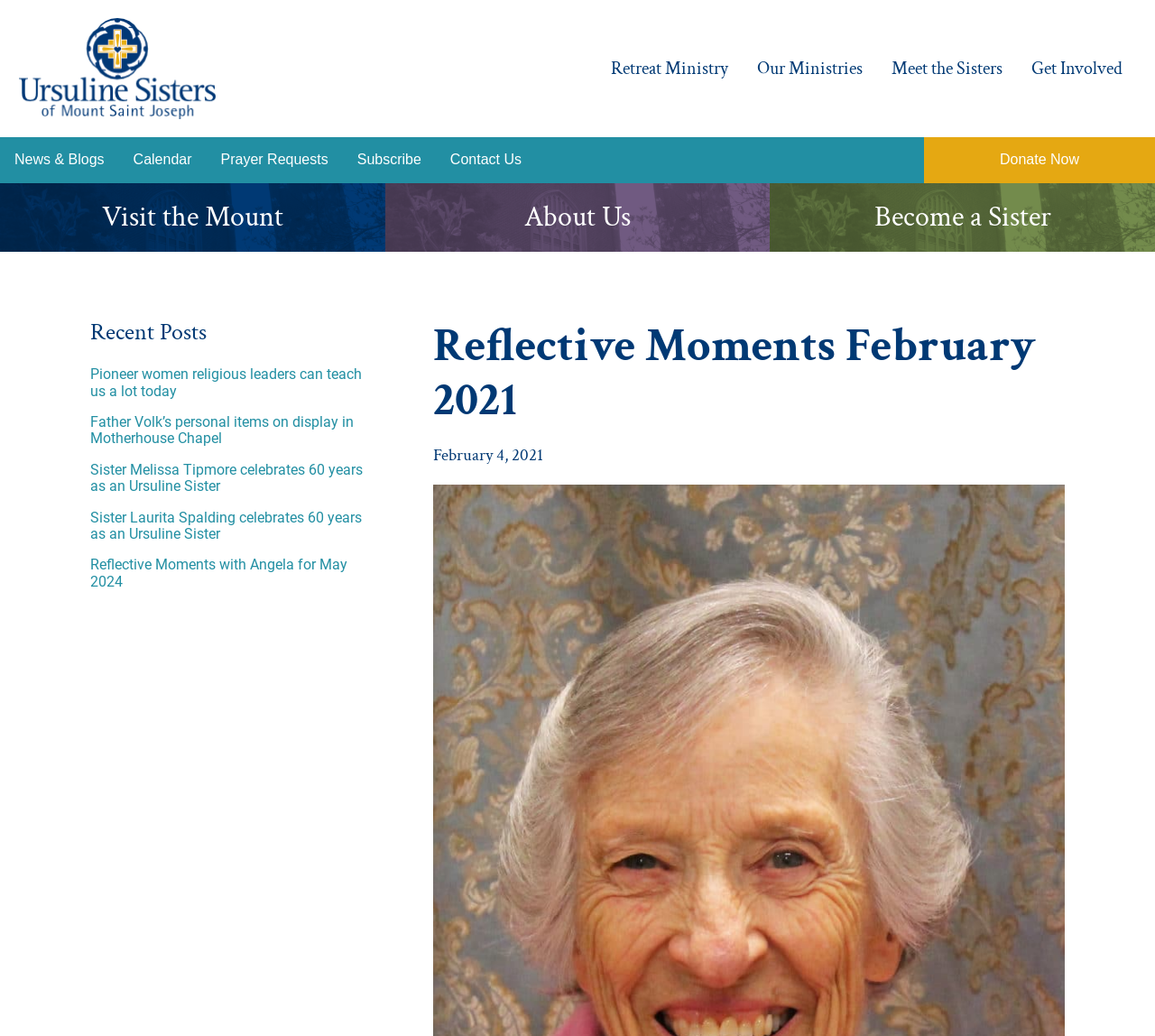Can you find the bounding box coordinates for the element that needs to be clicked to execute this instruction: "Read about Retreat Ministry"? The coordinates should be given as four float numbers between 0 and 1, i.e., [left, top, right, bottom].

[0.516, 0.049, 0.643, 0.083]